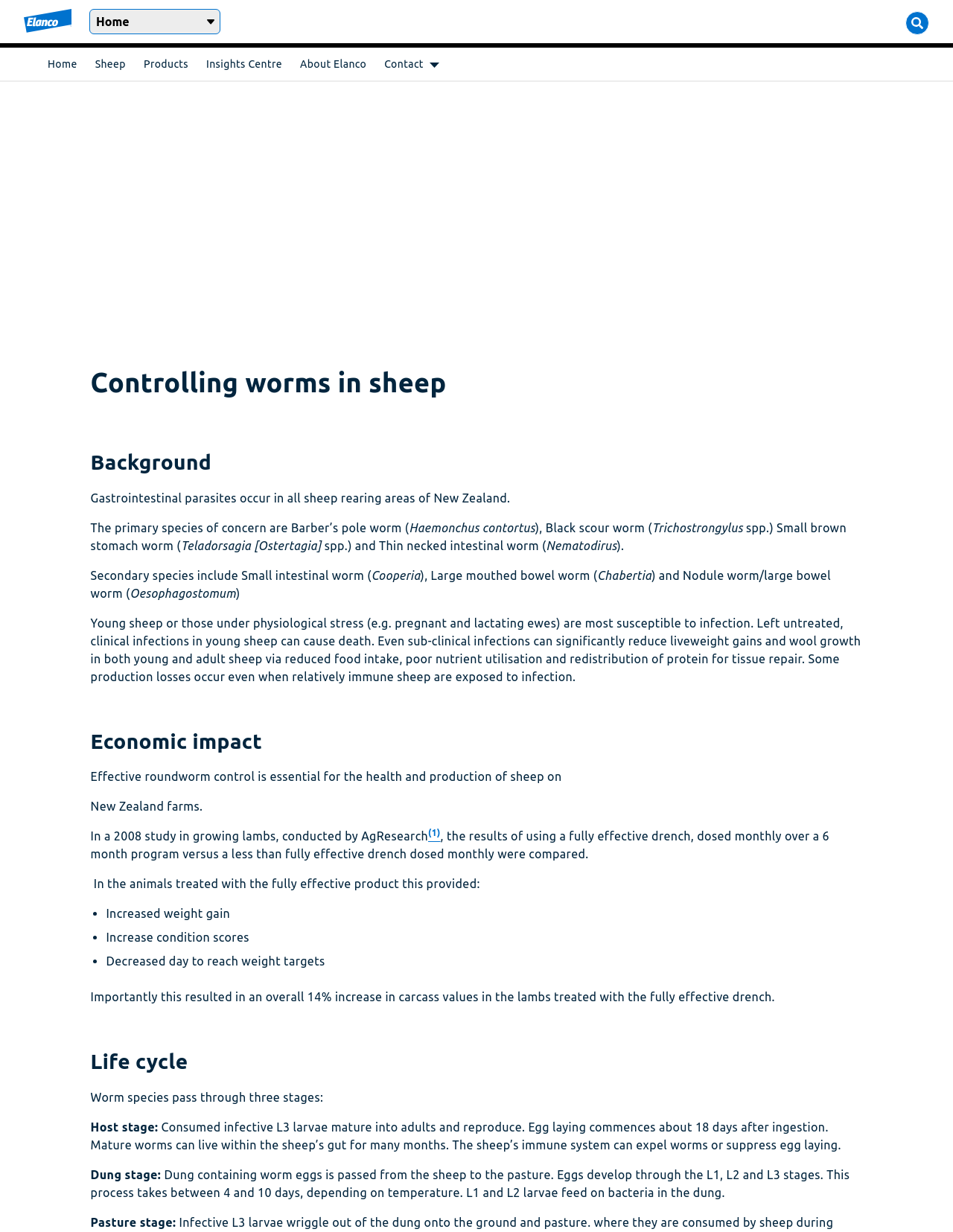Please mark the bounding box coordinates of the area that should be clicked to carry out the instruction: "View 'Insights Centre'".

[0.216, 0.039, 0.296, 0.065]